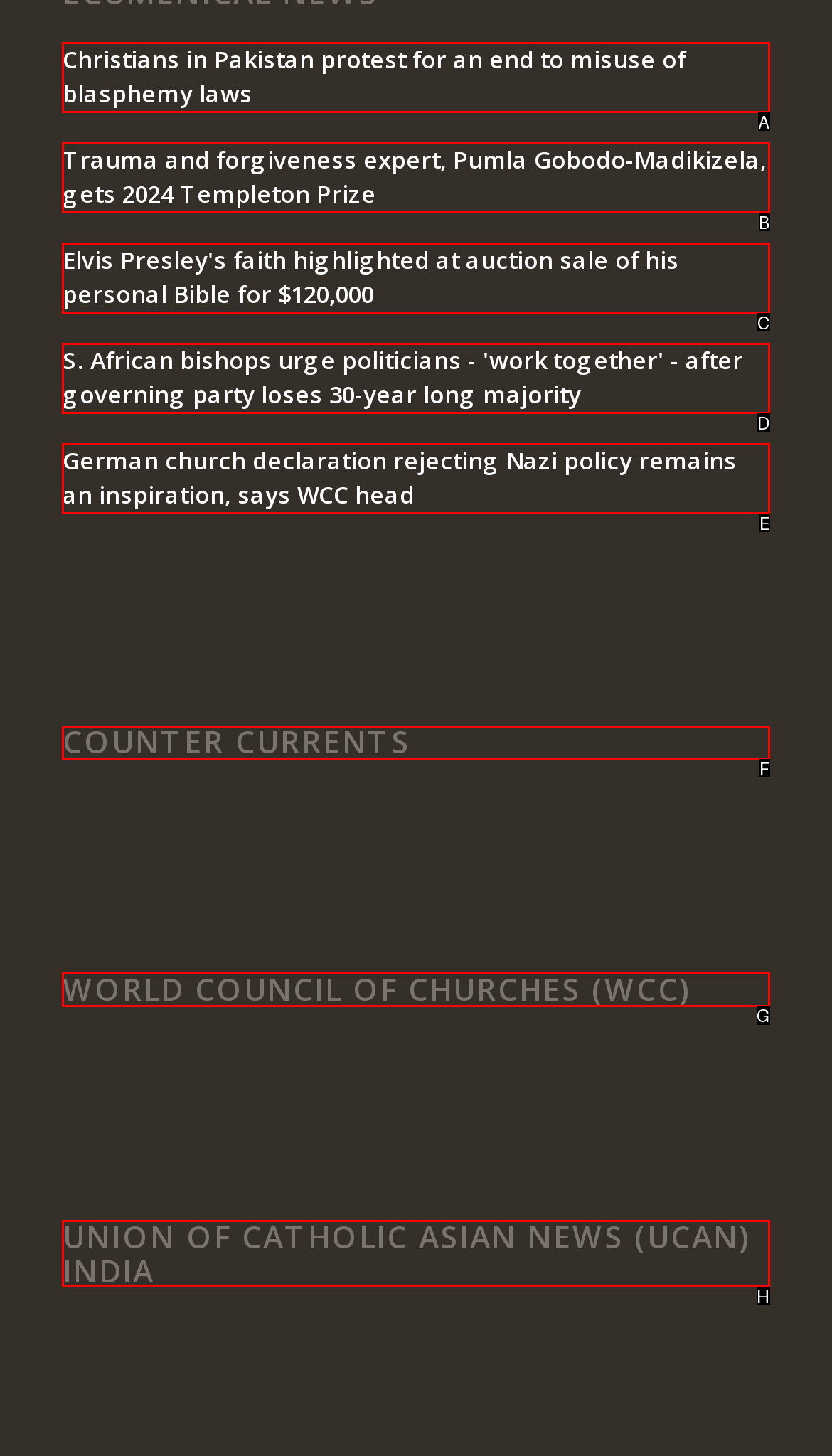Decide which HTML element to click to complete the task: Visit the Union of Catholic Asian News (UCAN) India page Provide the letter of the appropriate option.

H